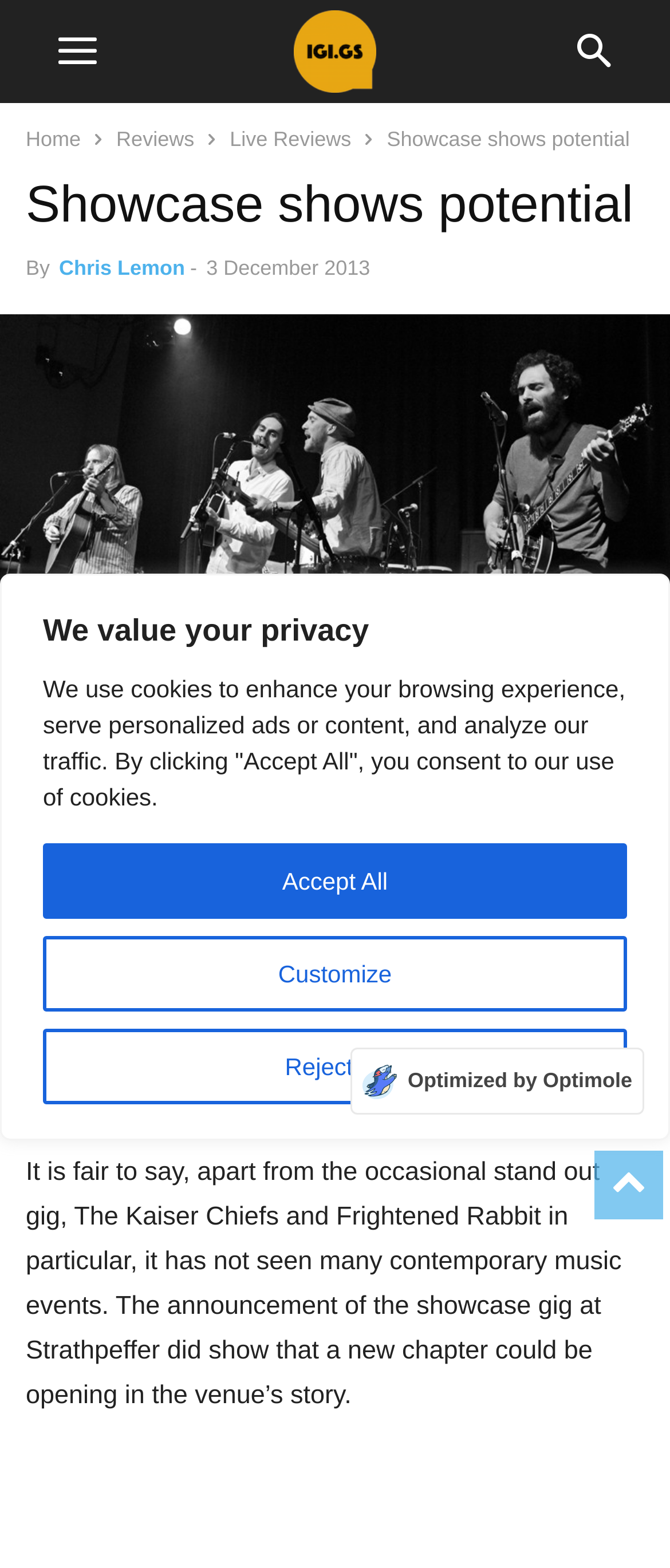Identify and provide the text of the main header on the webpage.

Showcase shows potential